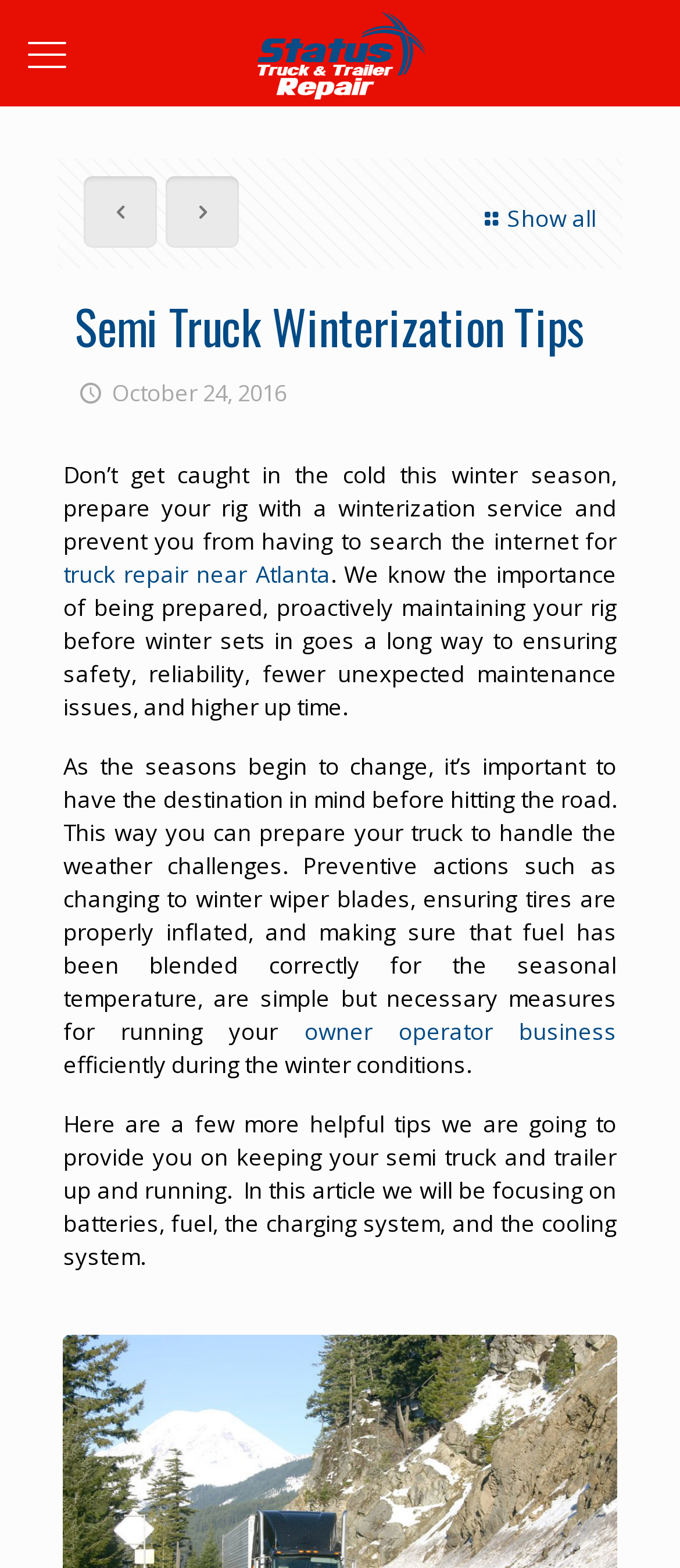Identify the main title of the webpage and generate its text content.

Semi Truck Winterization Tips